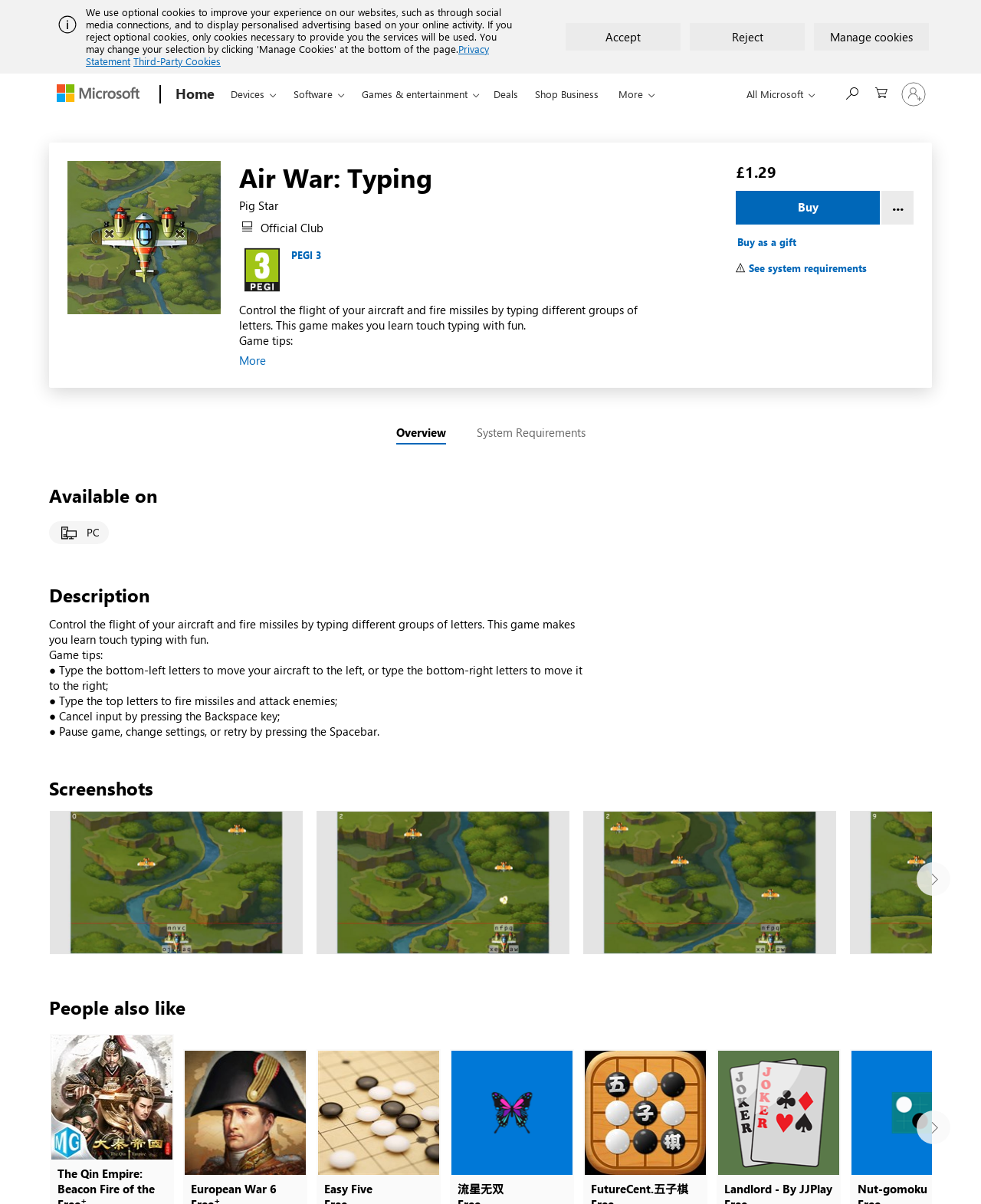Predict the bounding box of the UI element that fits this description: "Games & entertainment".

[0.359, 0.062, 0.501, 0.094]